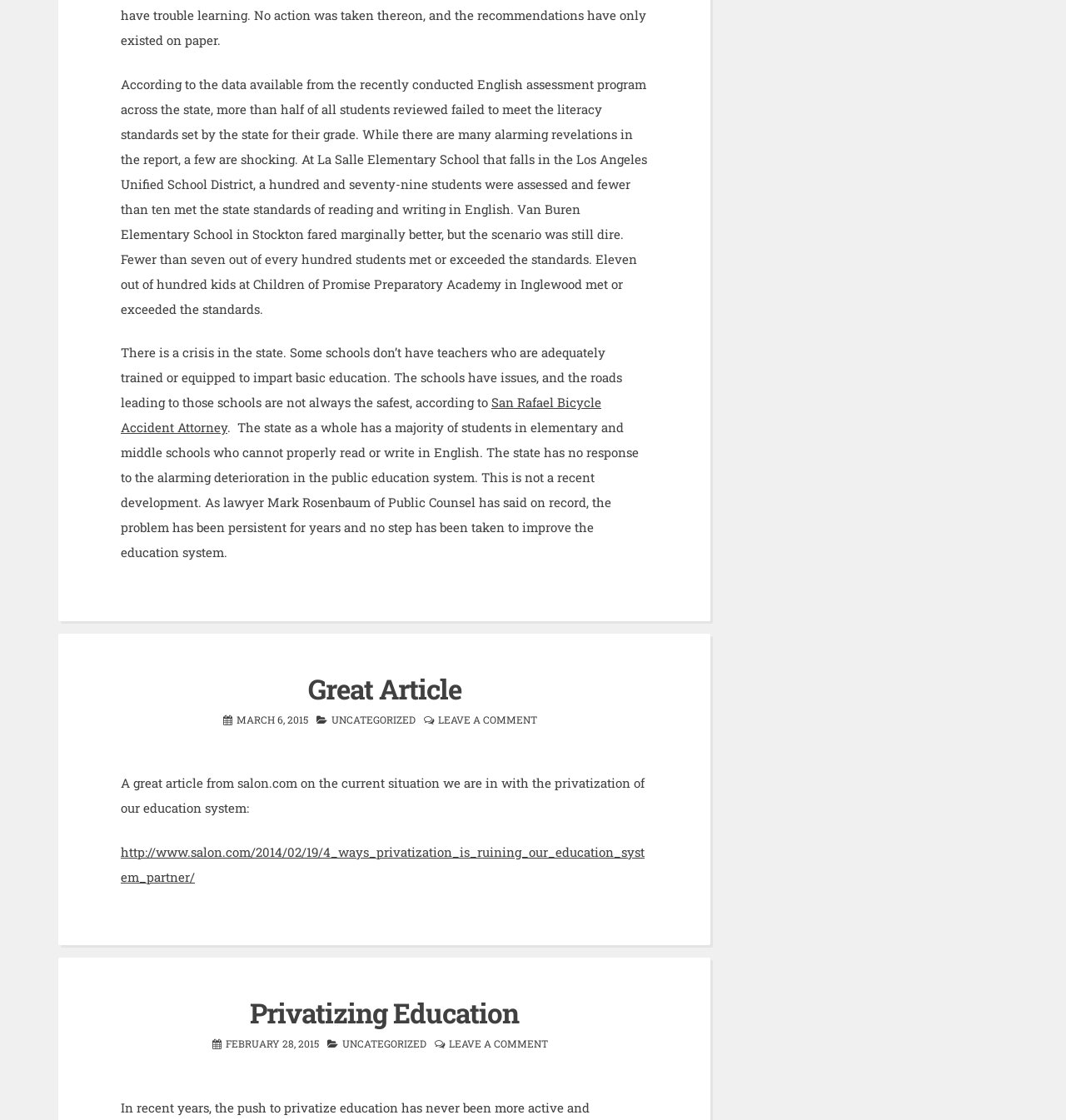What is the date of the article 'Great Article'?
Based on the visual, give a brief answer using one word or a short phrase.

MARCH 6, 2015